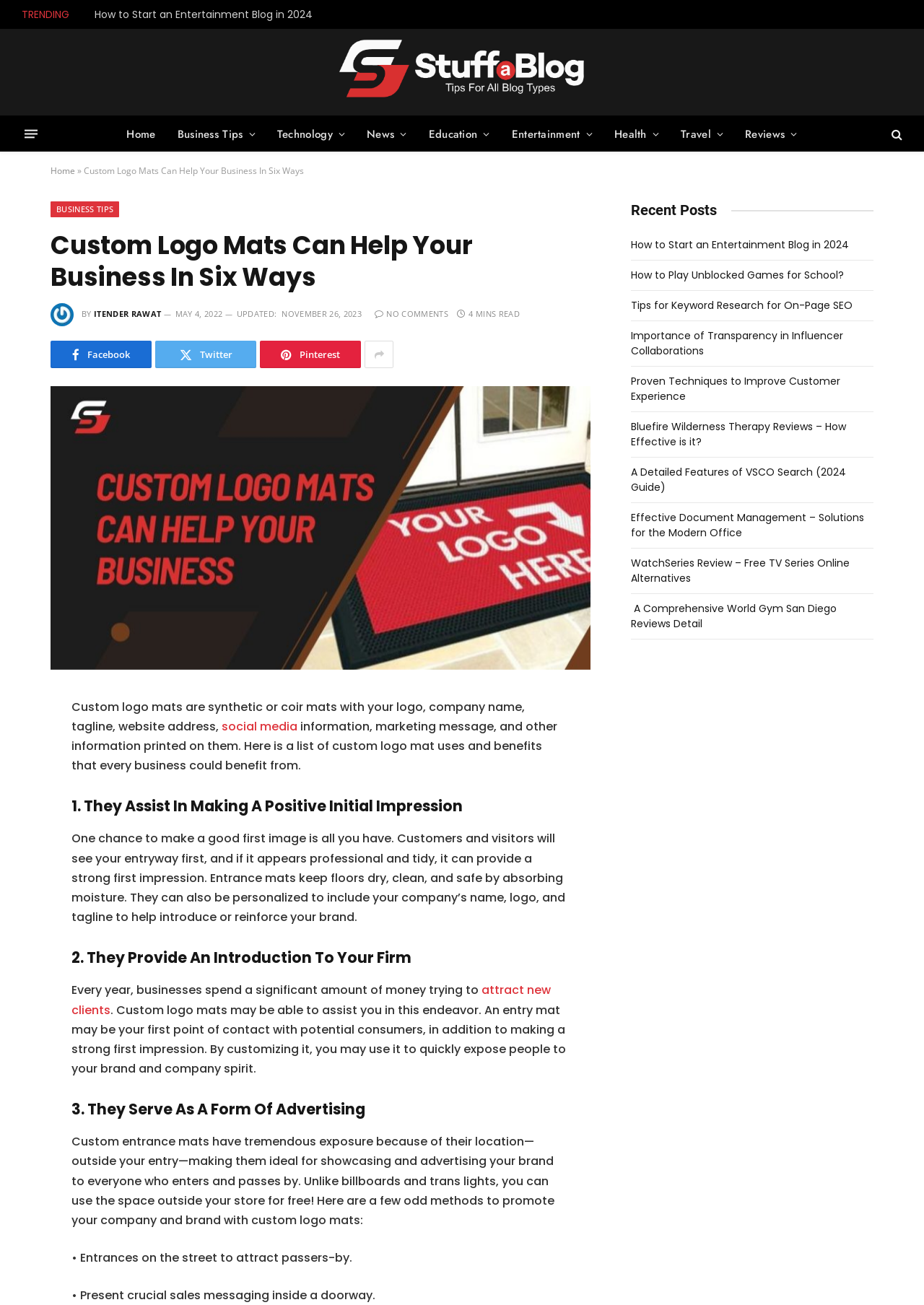Locate the bounding box coordinates of the area to click to fulfill this instruction: "Read the article 'Custom Logo Mats Can Help Your Business In Six Ways'". The bounding box should be presented as four float numbers between 0 and 1, in the order [left, top, right, bottom].

[0.091, 0.126, 0.329, 0.136]